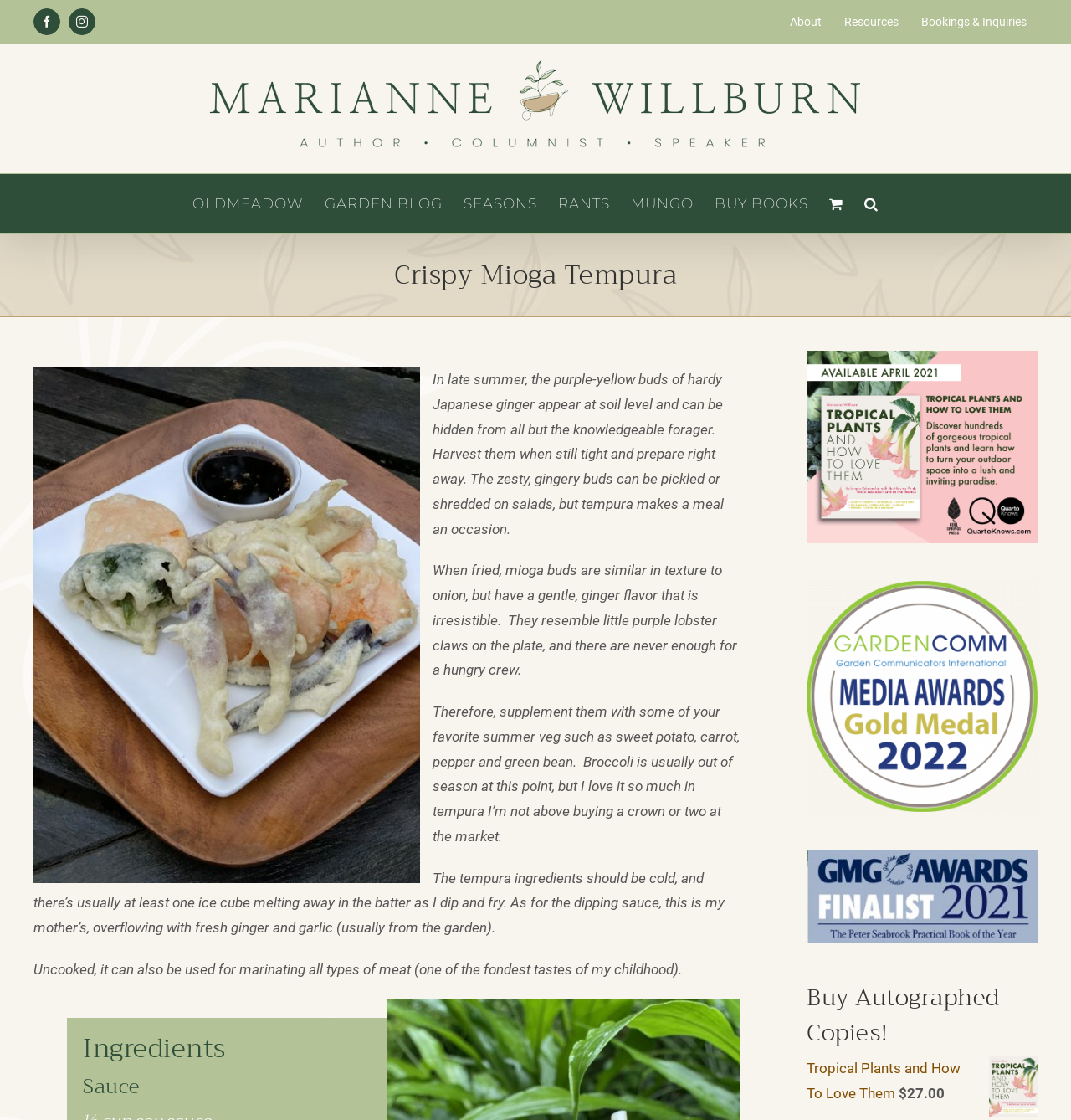What is the main ingredient in the Crispy Mioga Tempura recipe? Observe the screenshot and provide a one-word or short phrase answer.

Mioga buds